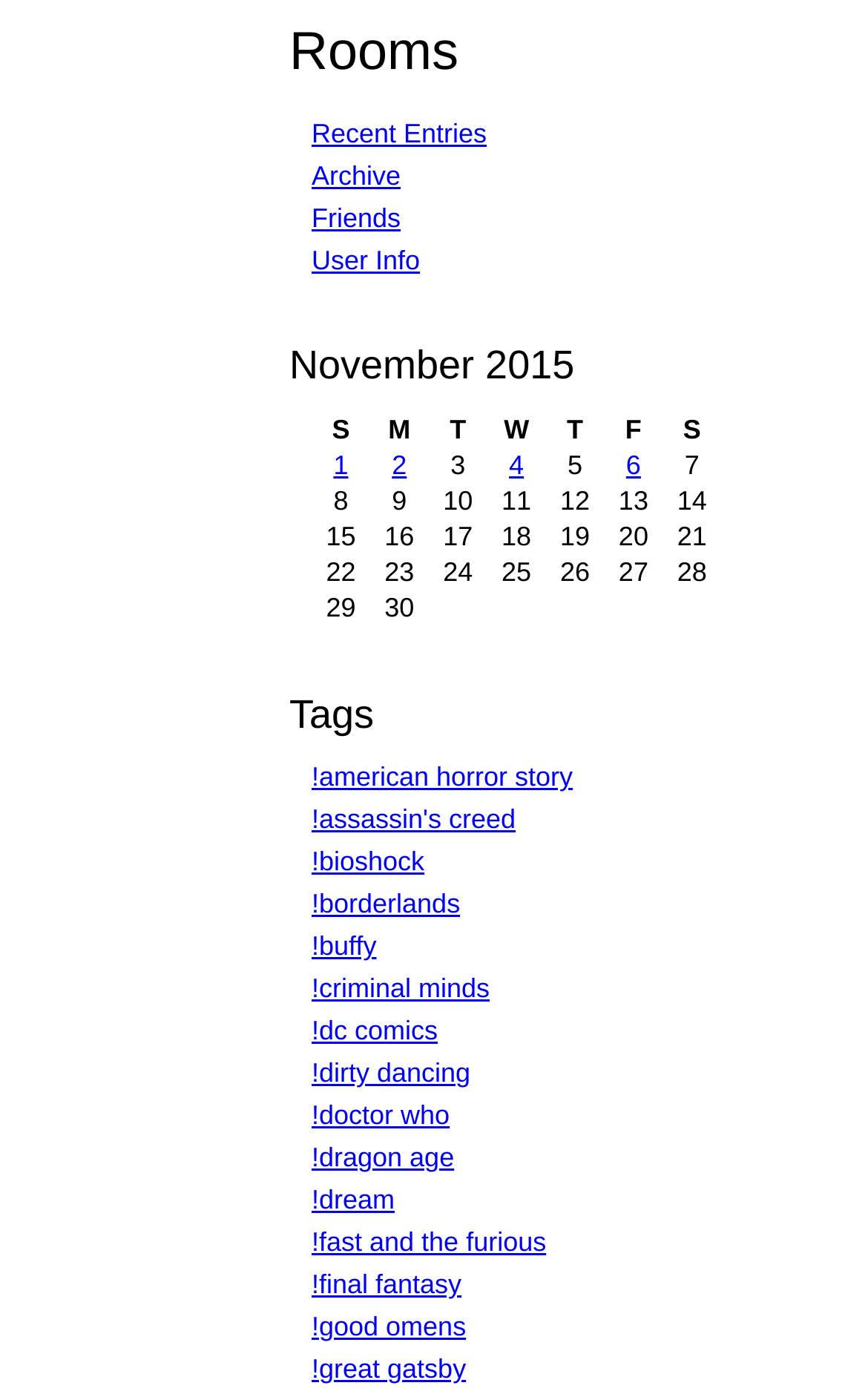Please identify the bounding box coordinates of where to click in order to follow the instruction: "Select a day in the calendar".

[0.359, 0.32, 0.426, 0.346]